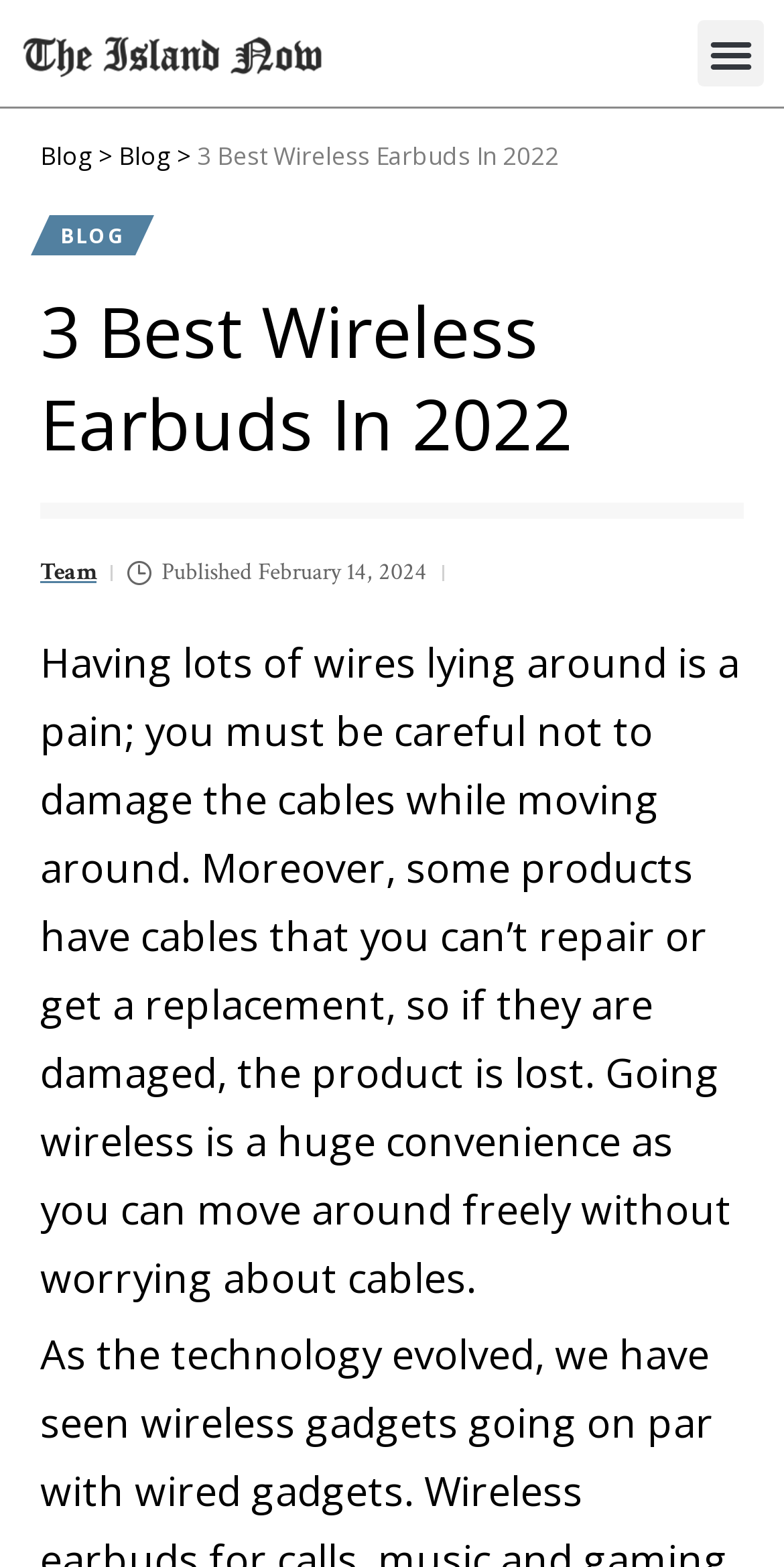Provide a brief response to the question using a single word or phrase: 
What is the purpose of the 'Menu Toggle' button?

To toggle menu